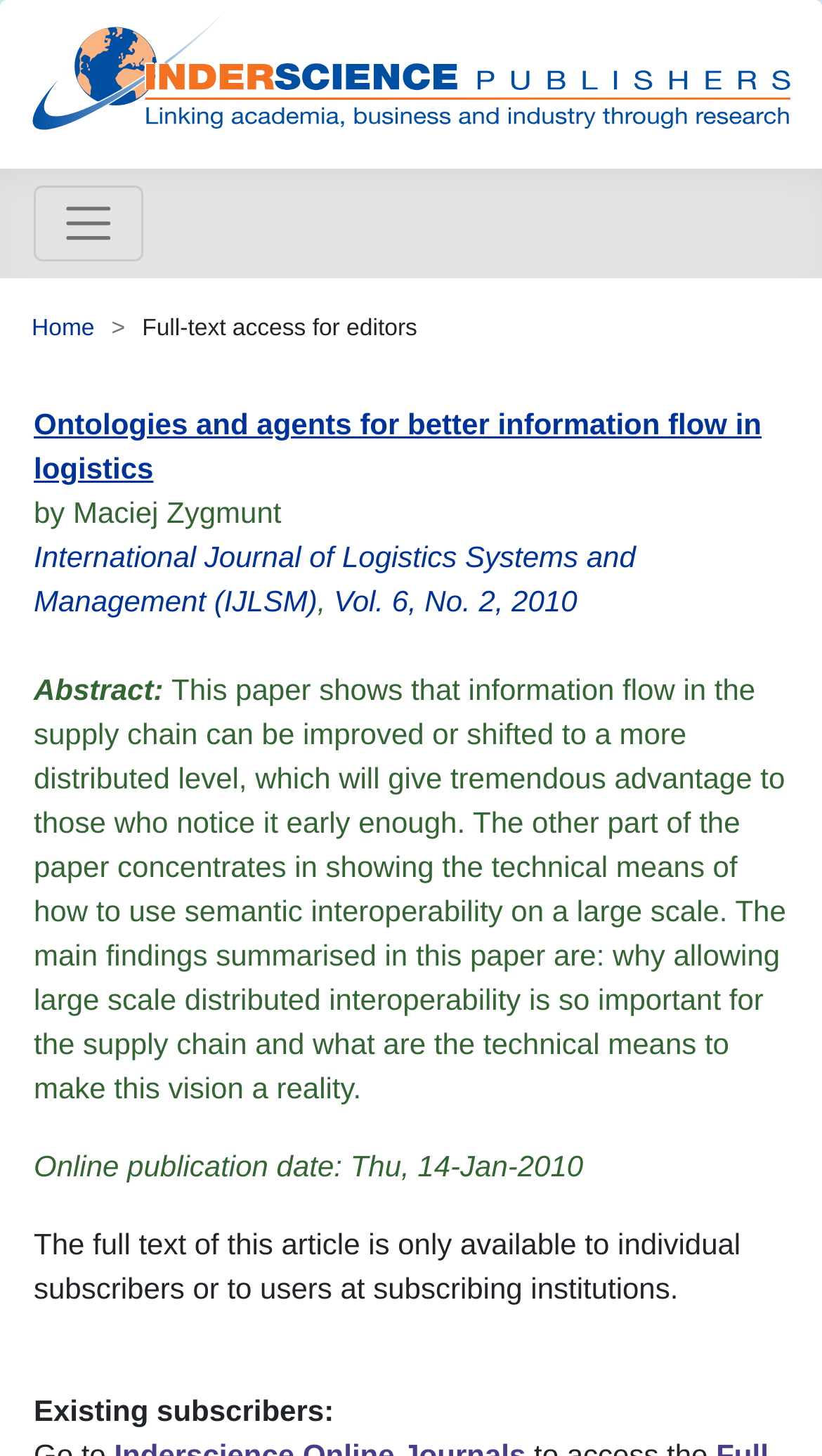Using the provided description Home, find the bounding box coordinates for the UI element. Provide the coordinates in (top-left x, top-left y, bottom-right x, bottom-right y) format, ensuring all values are between 0 and 1.

[0.038, 0.218, 0.115, 0.235]